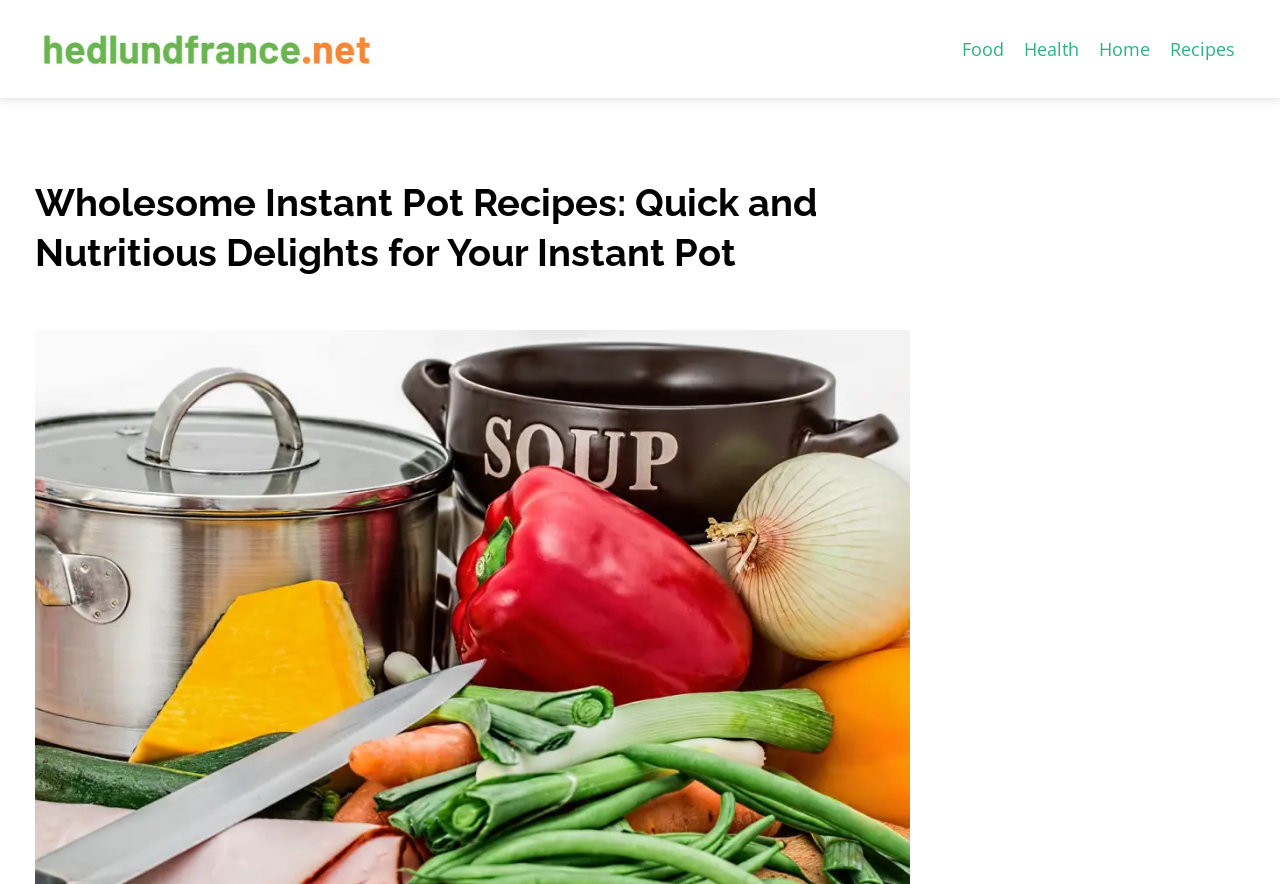Provide an in-depth caption for the elements present on the webpage.

The webpage is about wholesome Instant Pot recipes, with a focus on quick and nutritious meals. At the top left corner, there is a link to "hedlundfrance.net" accompanied by a small image. Below this, there is a main heading that reads "Wholesome Instant Pot Recipes: Quick and Nutritious Delights for Your Instant Pot". 

On the top right side, there are four links: "Food", "Health", "Home", and "Recipes", arranged horizontally in that order. 

The main content of the webpage is not explicitly described in the accessibility tree, but based on the meta description, it likely includes 5 healthy recipes for a delicious and nutritious meal, highlighting the benefits of cooking with an Instant Pot.